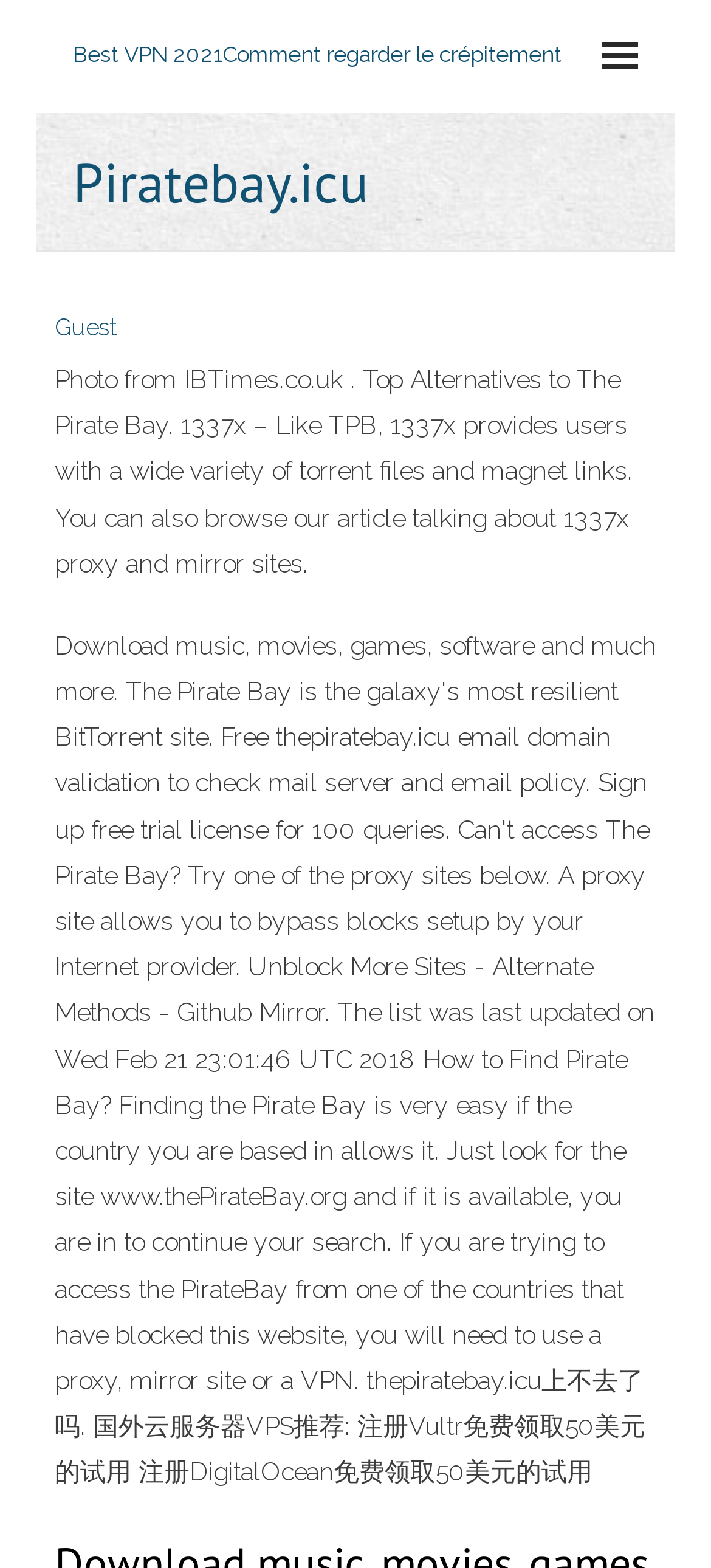Please give a short response to the question using one word or a phrase:
Who is the intended user of the webpage?

Guest